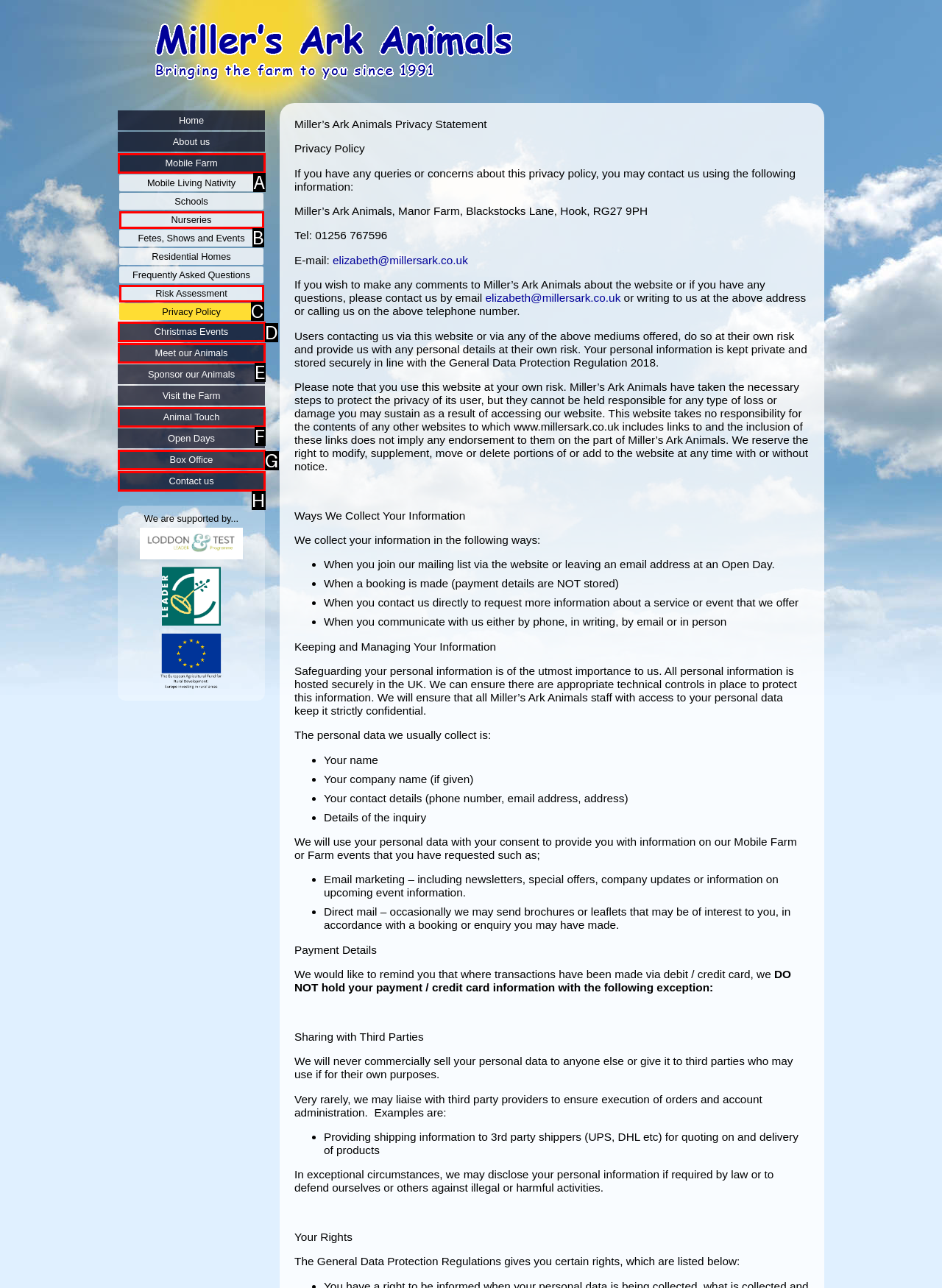Using the description: Risk Assessment
Identify the letter of the corresponding UI element from the choices available.

C